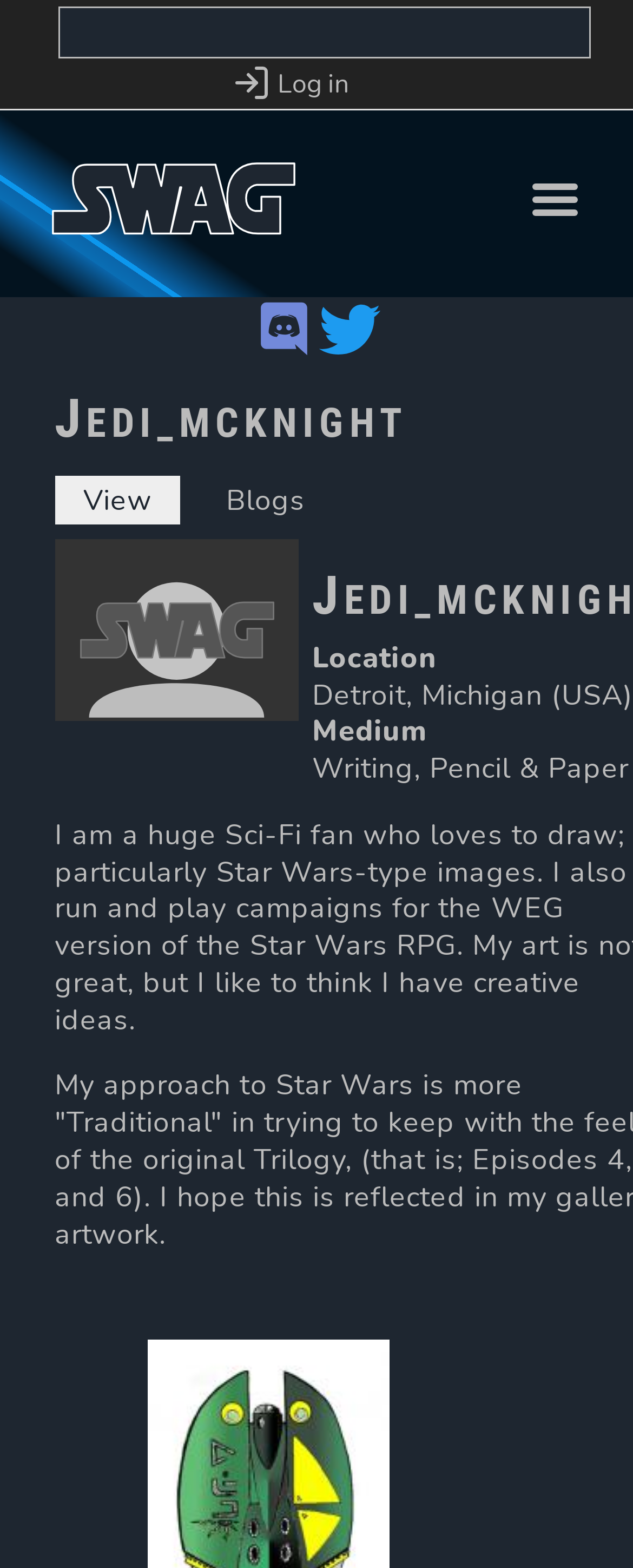Explain the webpage's layout and main content in detail.

The webpage is the Star Wars Artists Guild, featuring a user profile page for Jedi_McKnight. At the top left, there is a "Skip to main content" link. Next to it, a search bar with a "Search" label and a searchbox is located, taking up most of the top section. 

On the top right, a user account menu is situated, with a "Log in" link accompanied by a small icon. Below it, there are three main navigation links: "Home" with a corresponding icon, "Menu" with an icon, and two social media links, "Join SWAG on Discord" and "Follow SWAG on Twitter", each with its own icon.

The main content area is divided into two sections. The top section features a heading with the user's name, Jedi_McKnight, and a navigation menu with tabs, including "View" (the active tab), and "Blogs". 

The bottom section is an article area, where the user's profile information is displayed. It includes a profile picture, and three lines of text: "Location", "Medium", and "Writing, Pencil & Paper", which describes the user's artistic medium.